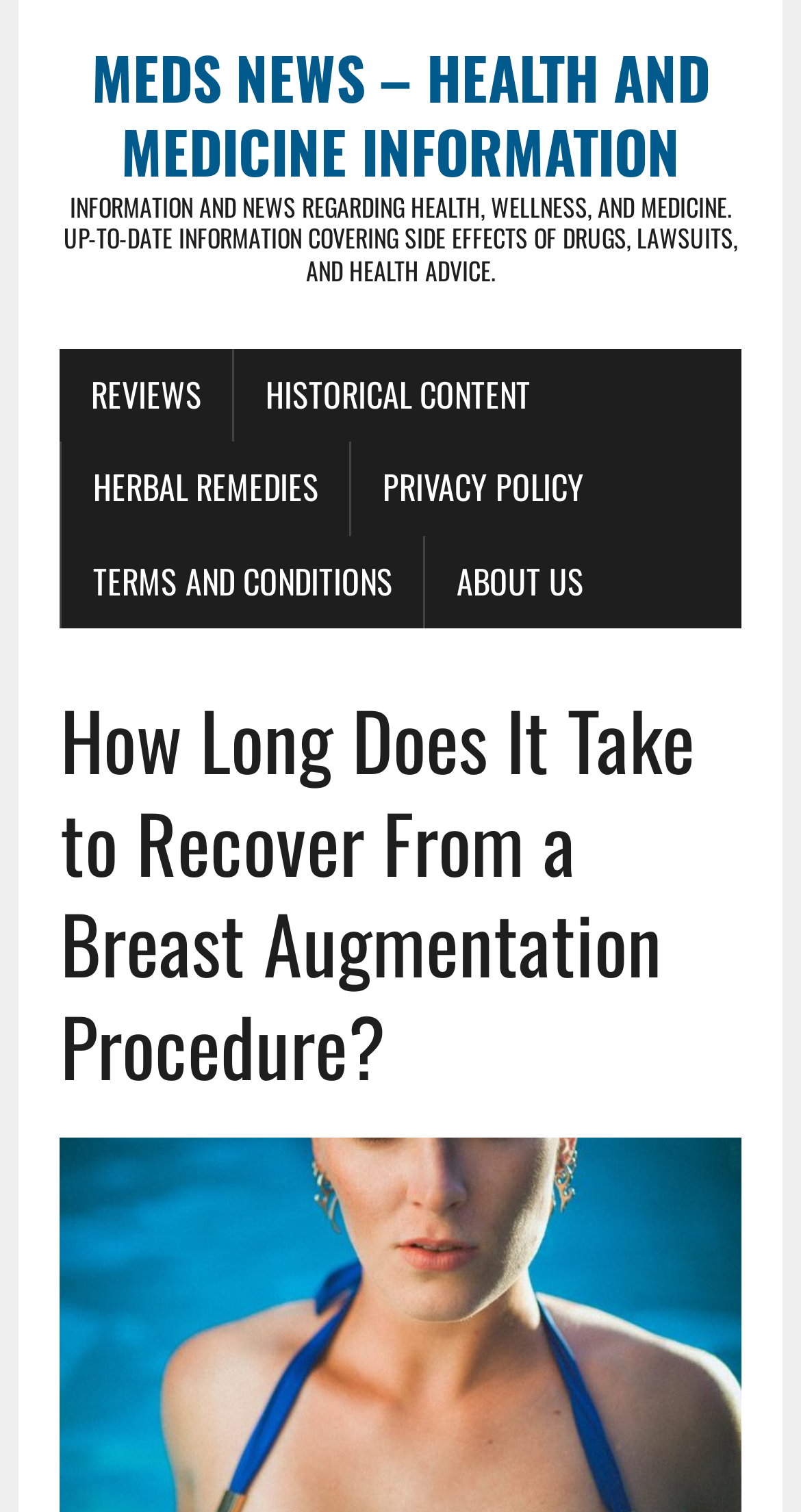Use a single word or phrase to answer the question: What is the name of the website?

Meds News